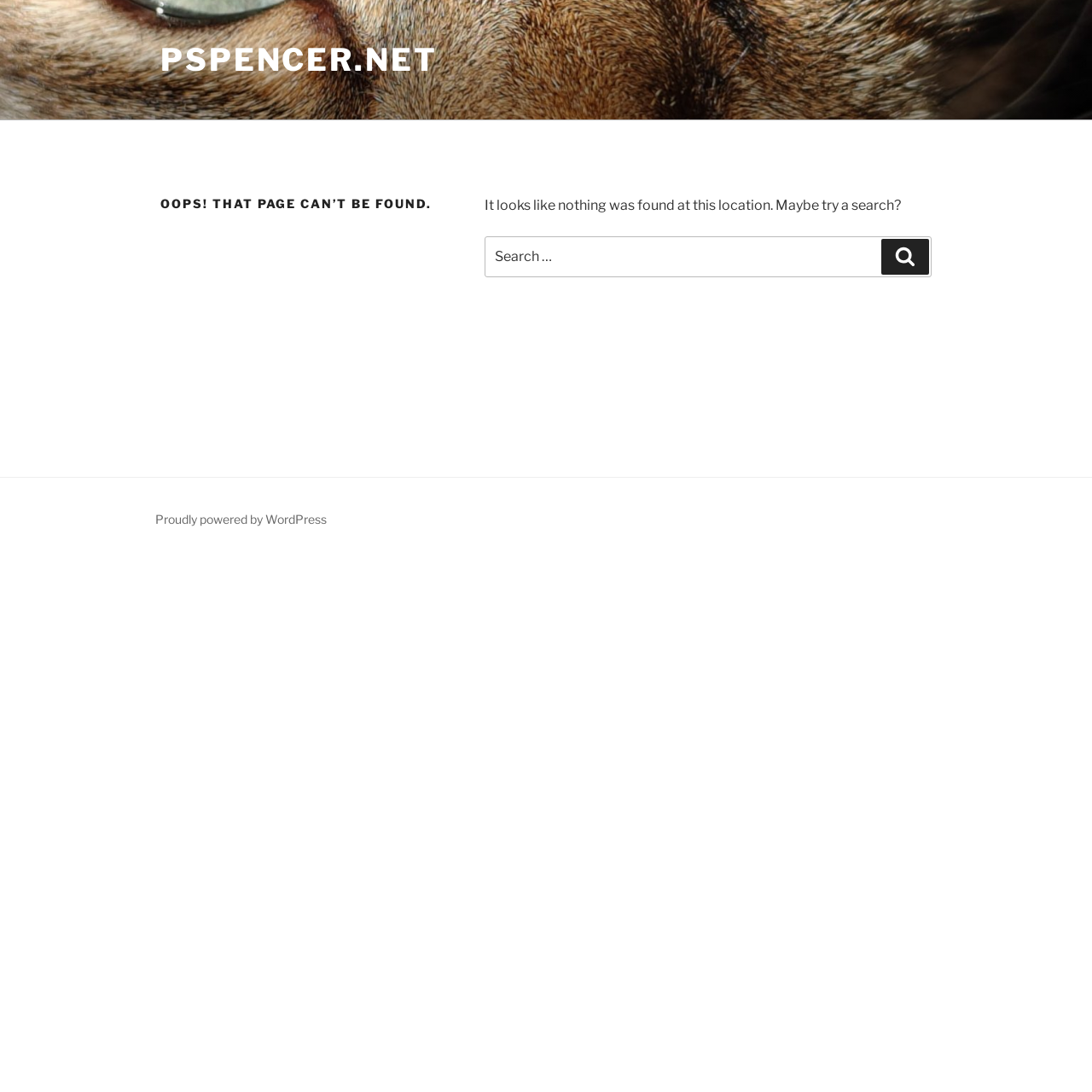Please answer the following question using a single word or phrase: 
What is the error message on the page?

OOPS! THAT PAGE CAN’T BE FOUND.